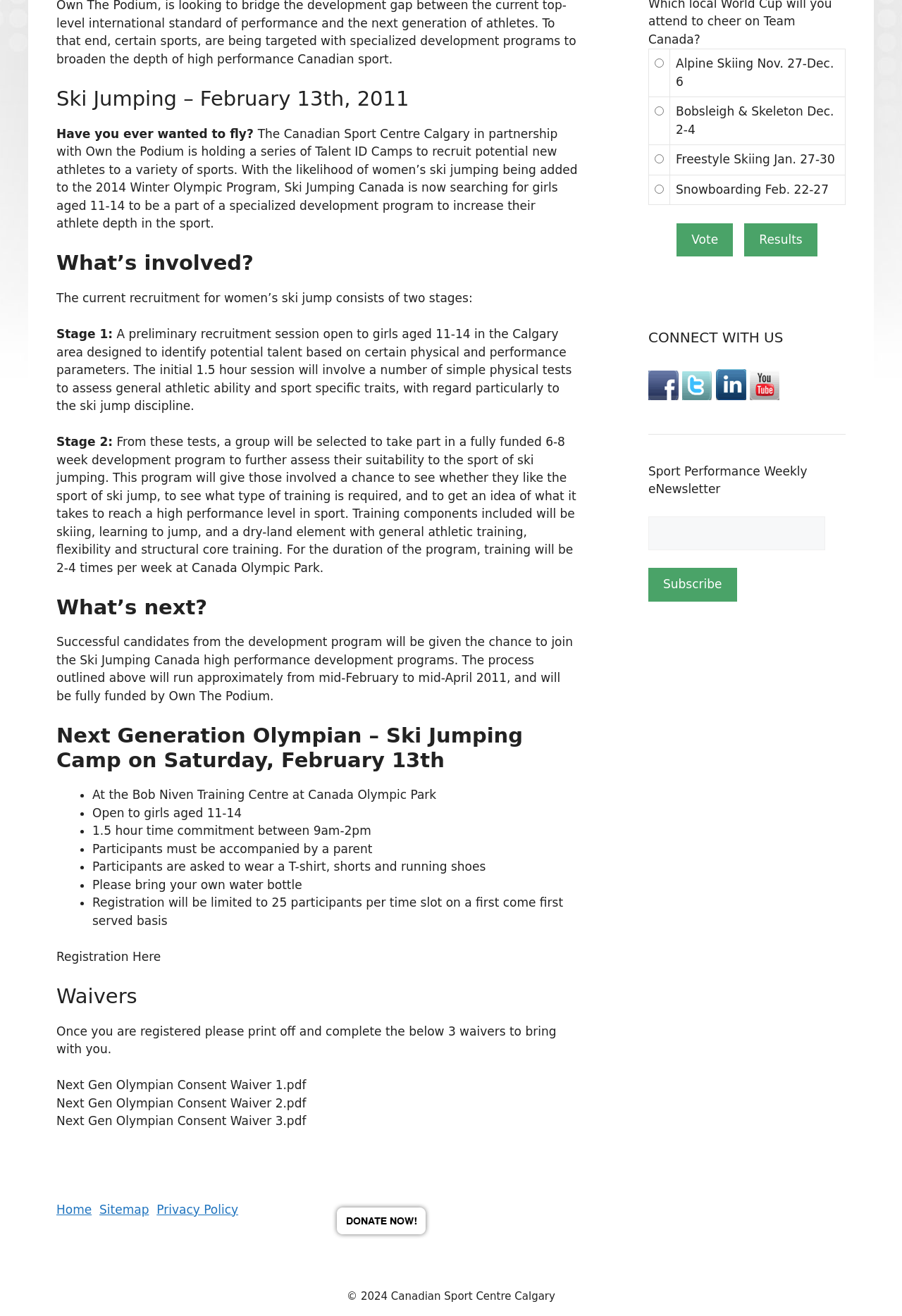Given the webpage screenshot, identify the bounding box of the UI element that matches this description: "name="go" value="Subscribe"".

[0.719, 0.431, 0.817, 0.457]